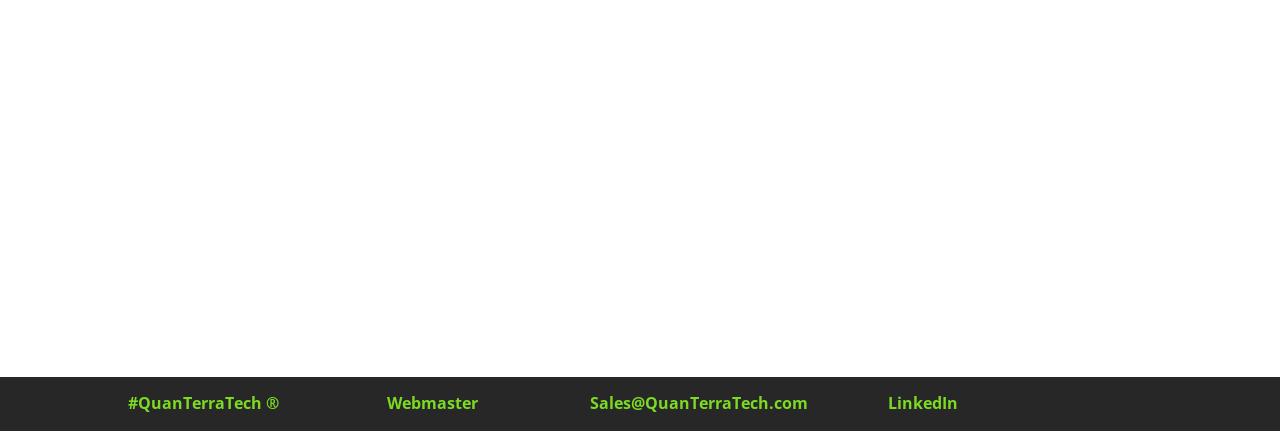How many contact links are there?
Refer to the image and provide a thorough answer to the question.

There are three contact links at the bottom of the webpage: 'Webmaster', 'Sales@QuanTerraTech.com', and 'LinkedIn'.